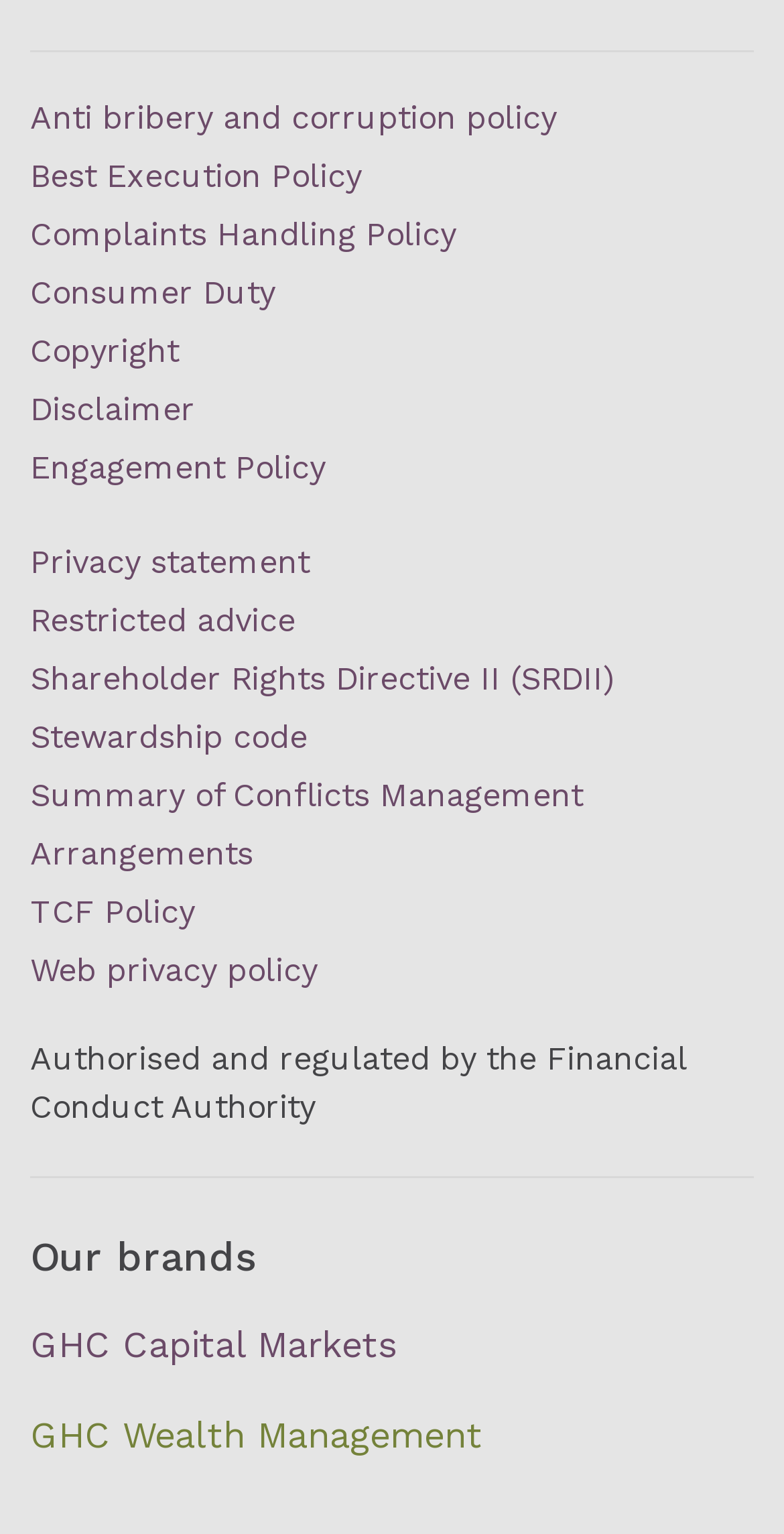What is the purpose of this webpage?
Based on the screenshot, answer the question with a single word or phrase.

Policy information